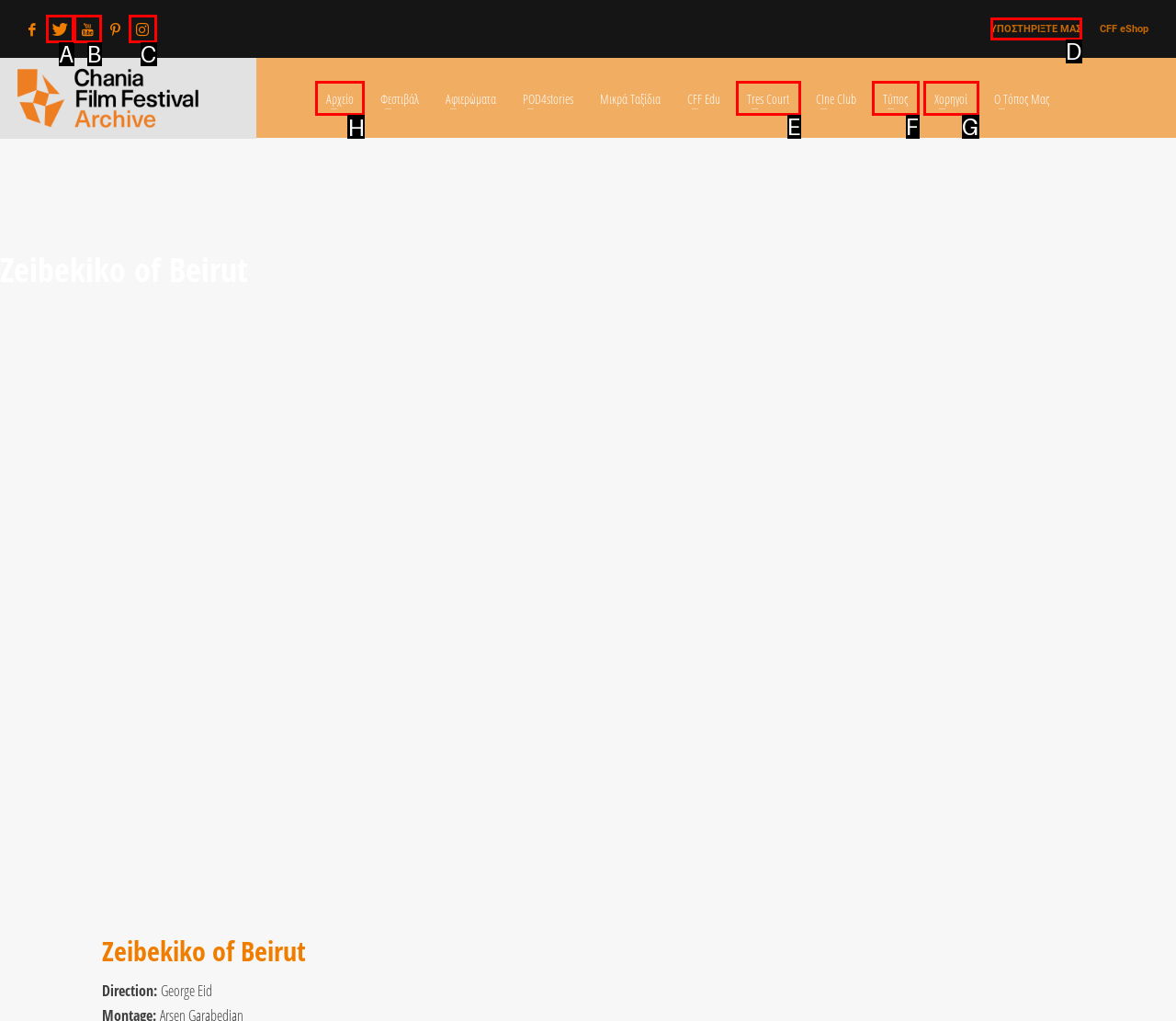Identify the HTML element you need to click to achieve the task: Explore Αρχείο. Respond with the corresponding letter of the option.

H